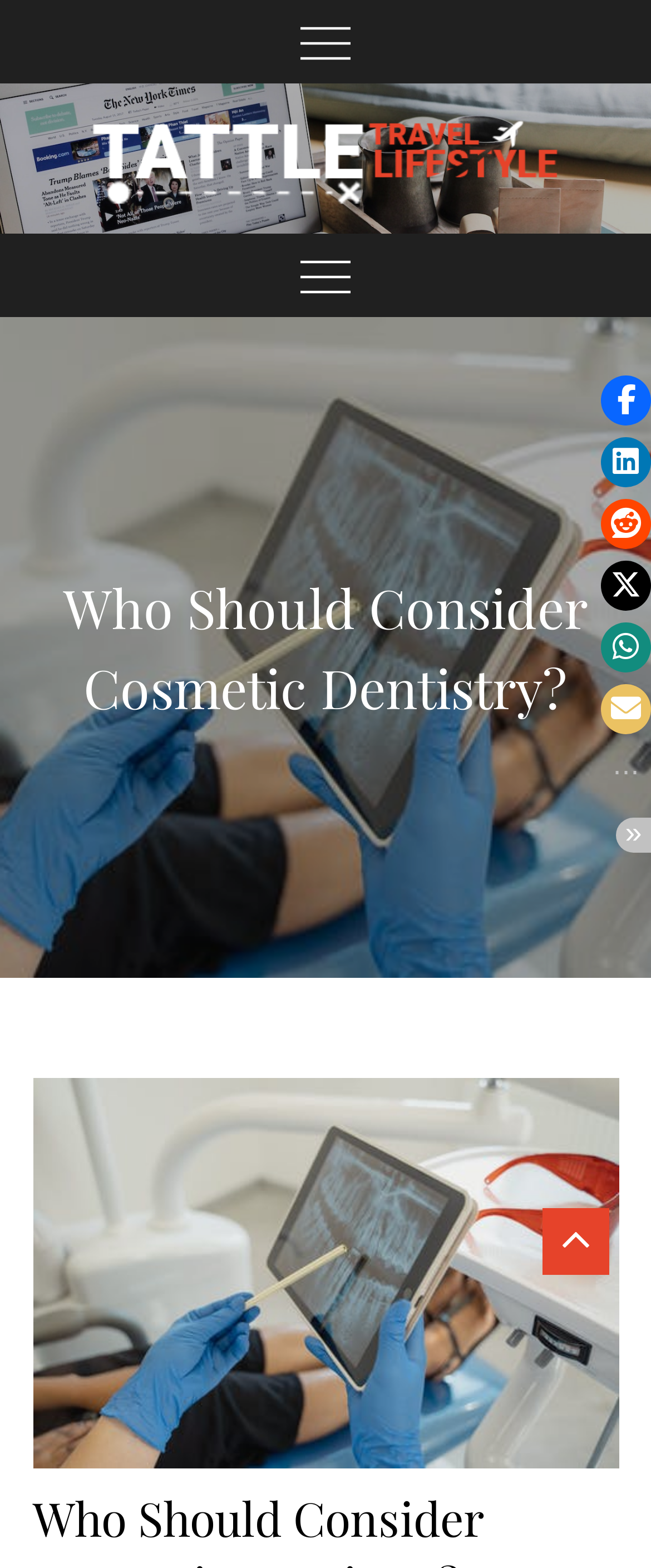Identify the bounding box coordinates of the area that should be clicked in order to complete the given instruction: "Enter first name". The bounding box coordinates should be four float numbers between 0 and 1, i.e., [left, top, right, bottom].

None